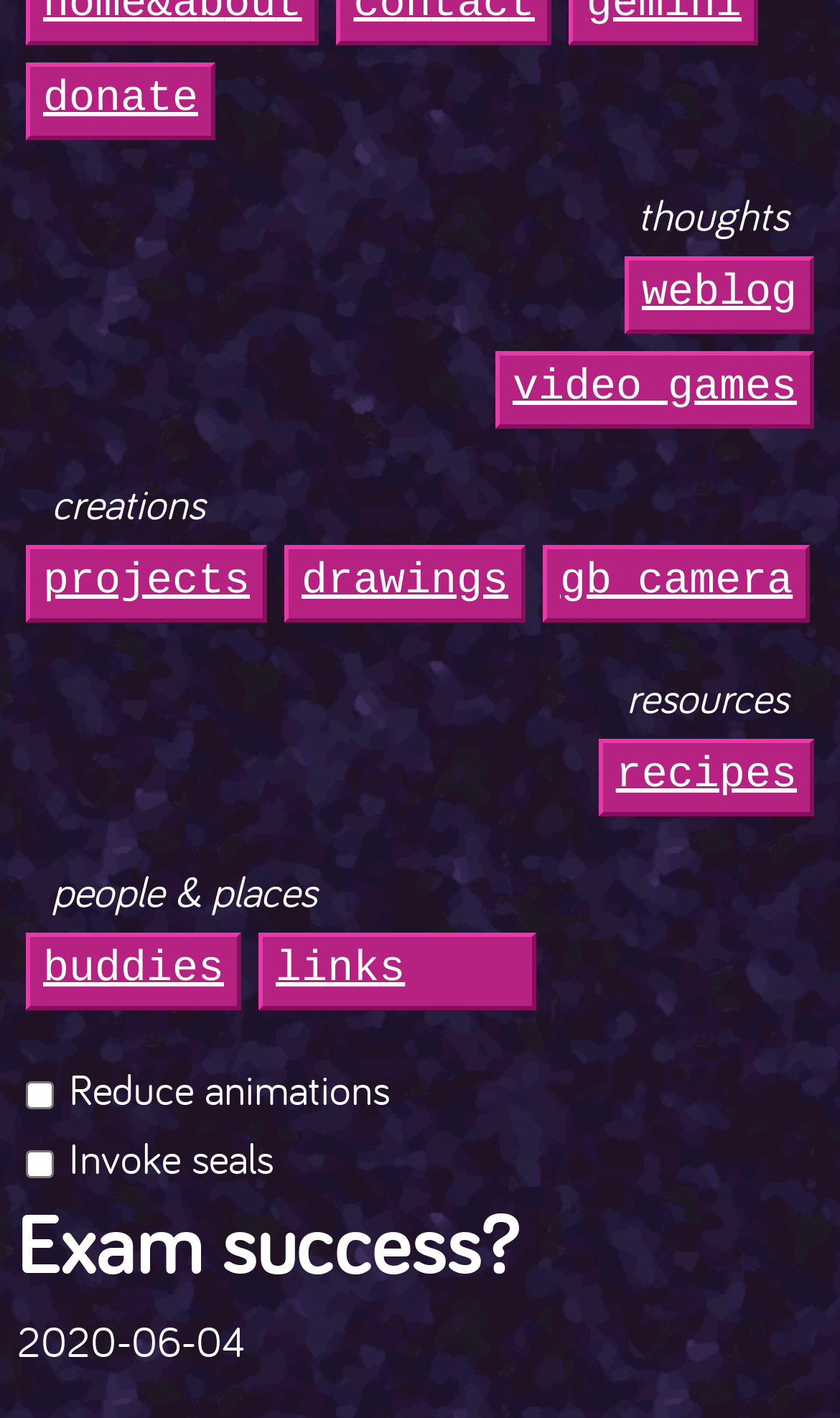Determine the bounding box for the UI element as described: "buddies". The coordinates should be represented as four float numbers between 0 and 1, formatted as [left, top, right, bottom].

[0.036, 0.661, 0.283, 0.71]